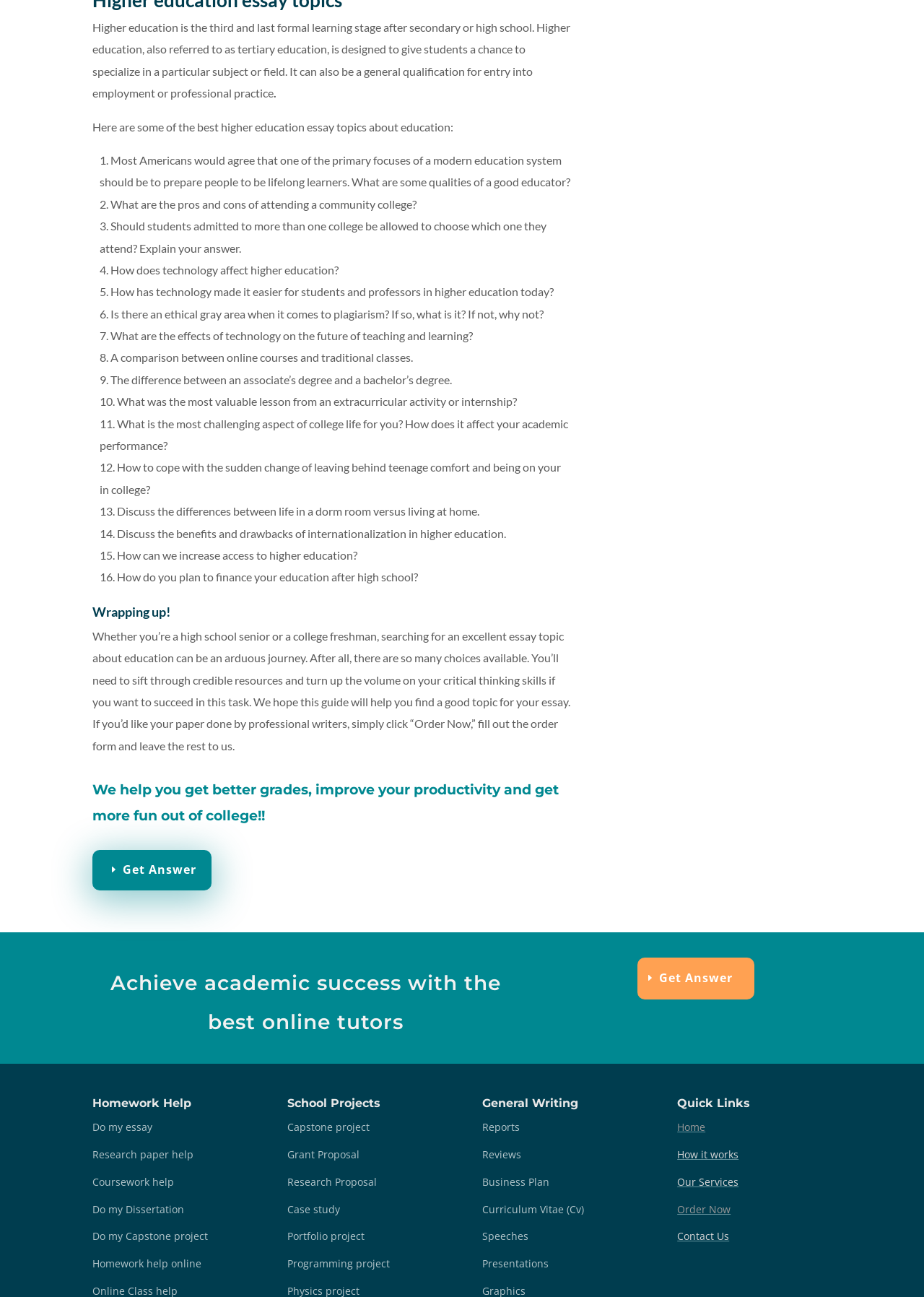Look at the image and write a detailed answer to the question: 
What is the purpose of higher education?

According to the webpage, higher education is designed to give students a chance to specialize in a particular subject or field, and it can also be a general qualification for entry into employment or professional practice.